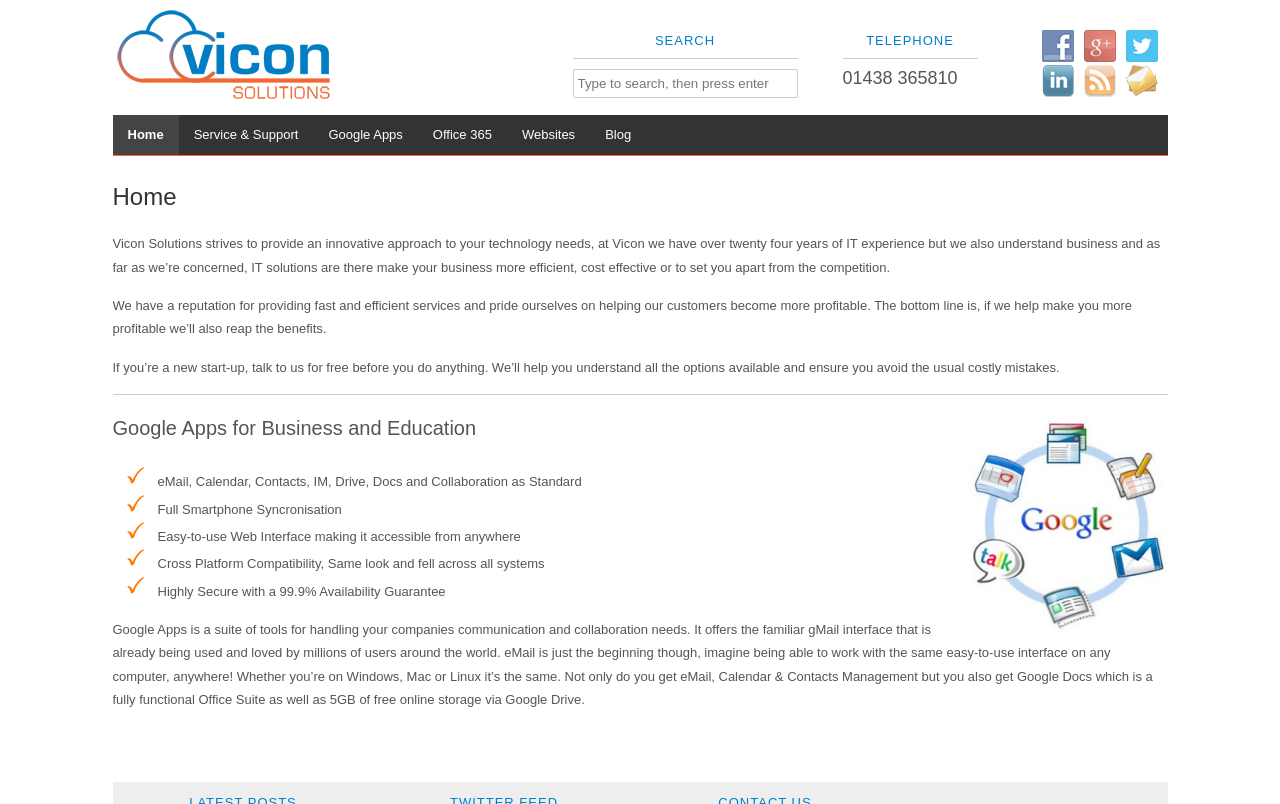How many social media links are there?
Answer the question with as much detail as possible.

There are five social media links on the webpage, which are Facebook, Google+, Twitter, LinkedIn, and RSS. These links are located at the top right corner of the webpage.